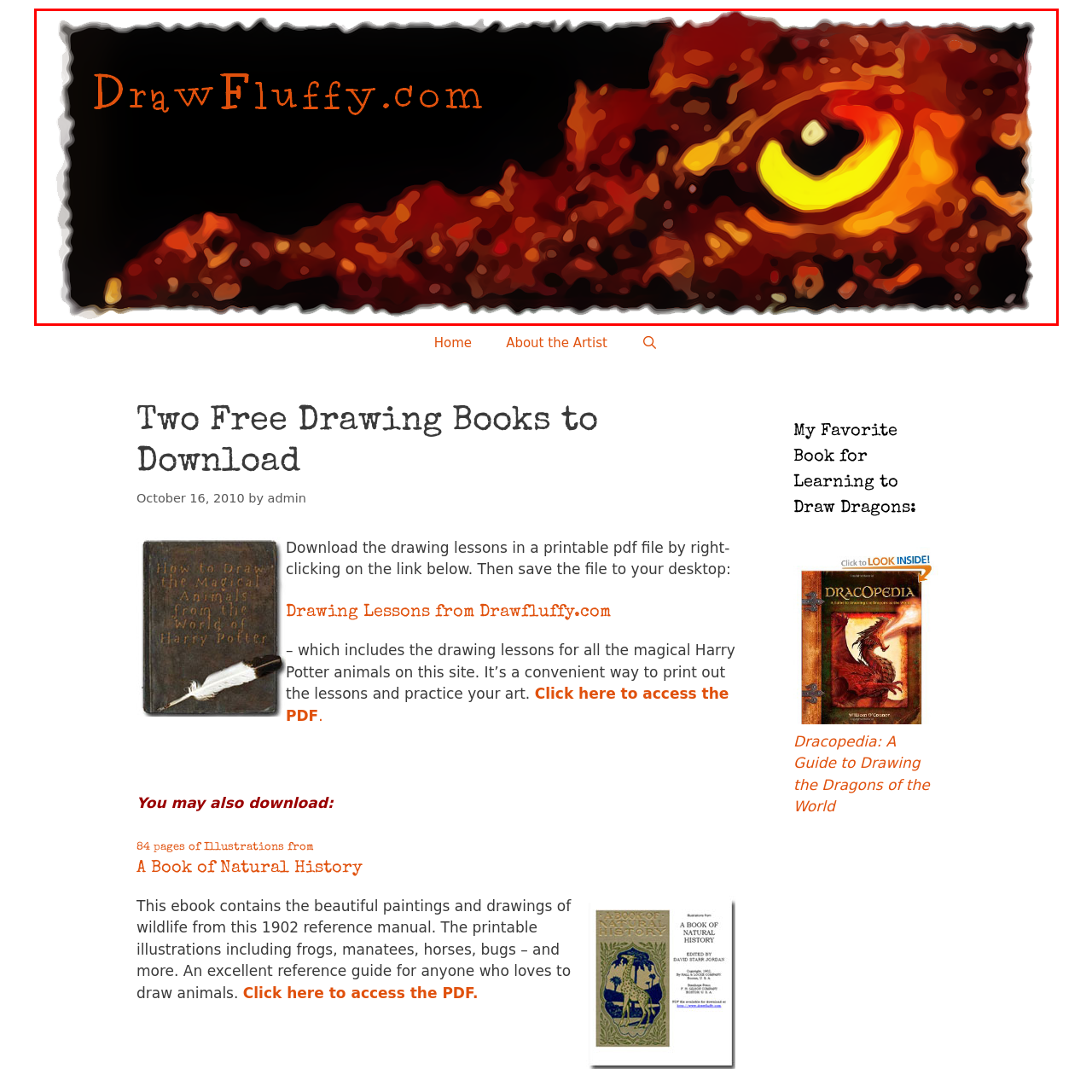Direct your attention to the section outlined in red and answer the following question with a single word or brief phrase: 
What is the background of the logo?

dark and textured